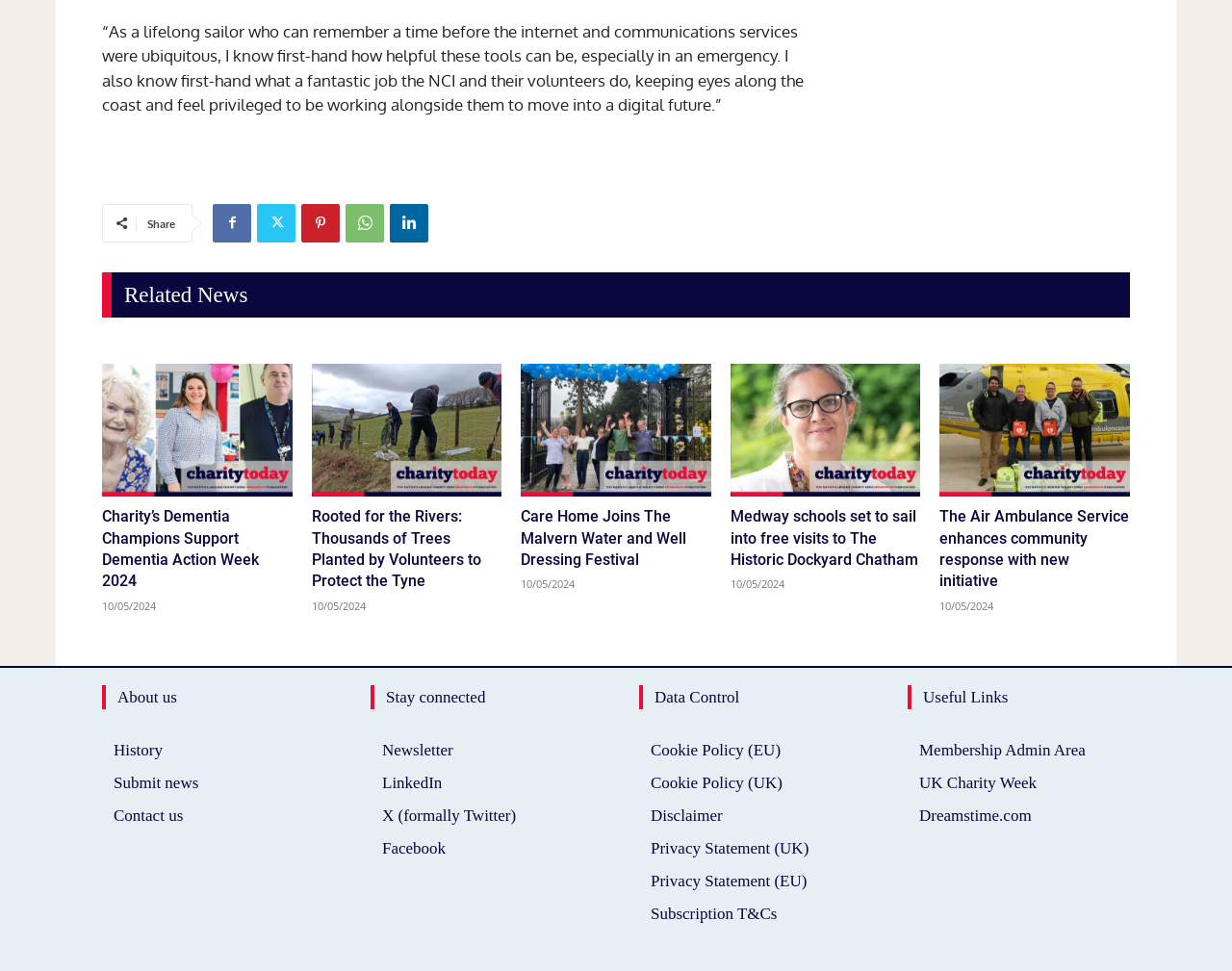Using the provided element description: "Privacy Statement (EU)", determine the bounding box coordinates of the corresponding UI element in the screenshot.

[0.528, 0.891, 0.699, 0.924]